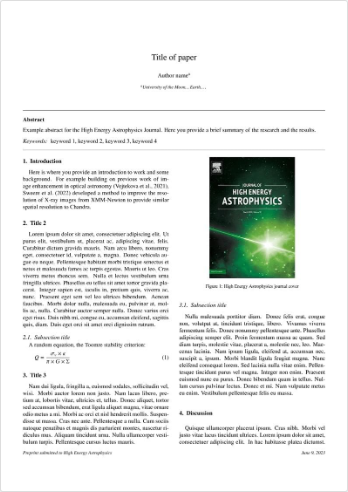What is the purpose of the template?
Craft a detailed and extensive response to the question.

The surrounding text suggests that the template serves as a LaTeX document for structuring research submissions, emphasizing clarity and guidelines for authors, which implies that the purpose of the template is to assist authors in organizing their research papers for submission to the journal.